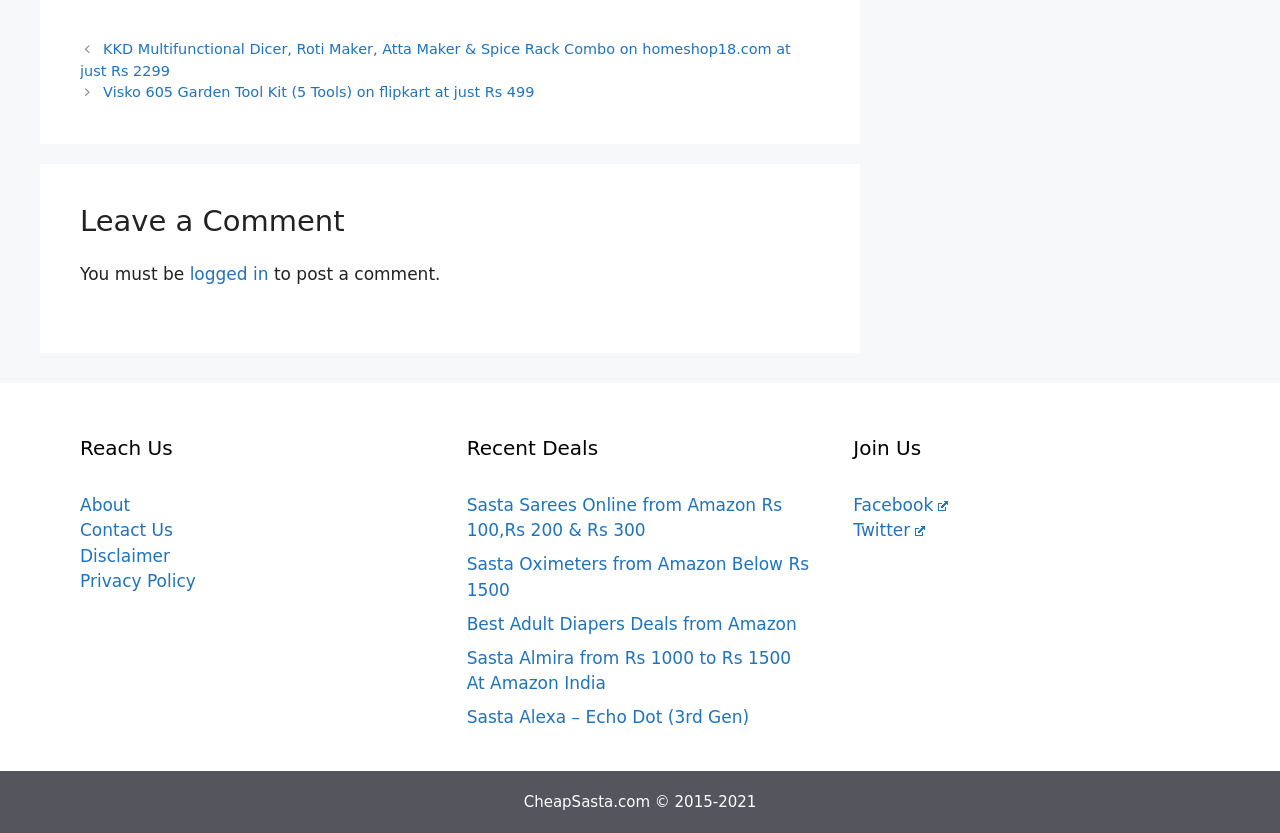What social media platforms can users follow the website on?
Refer to the image and provide a one-word or short phrase answer.

Facebook and Twitter